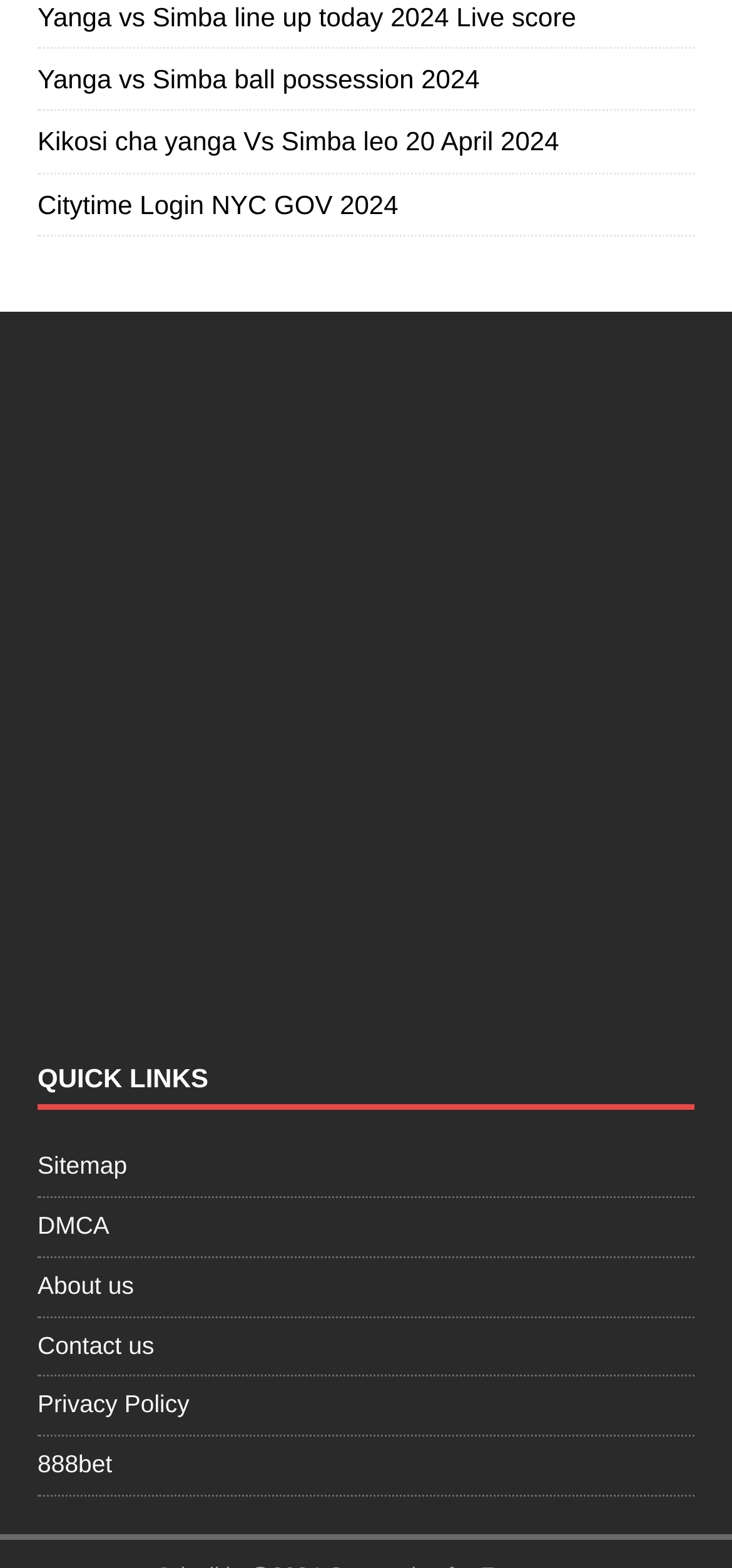Please answer the following question using a single word or phrase: 
How many sections are on the webpage?

2